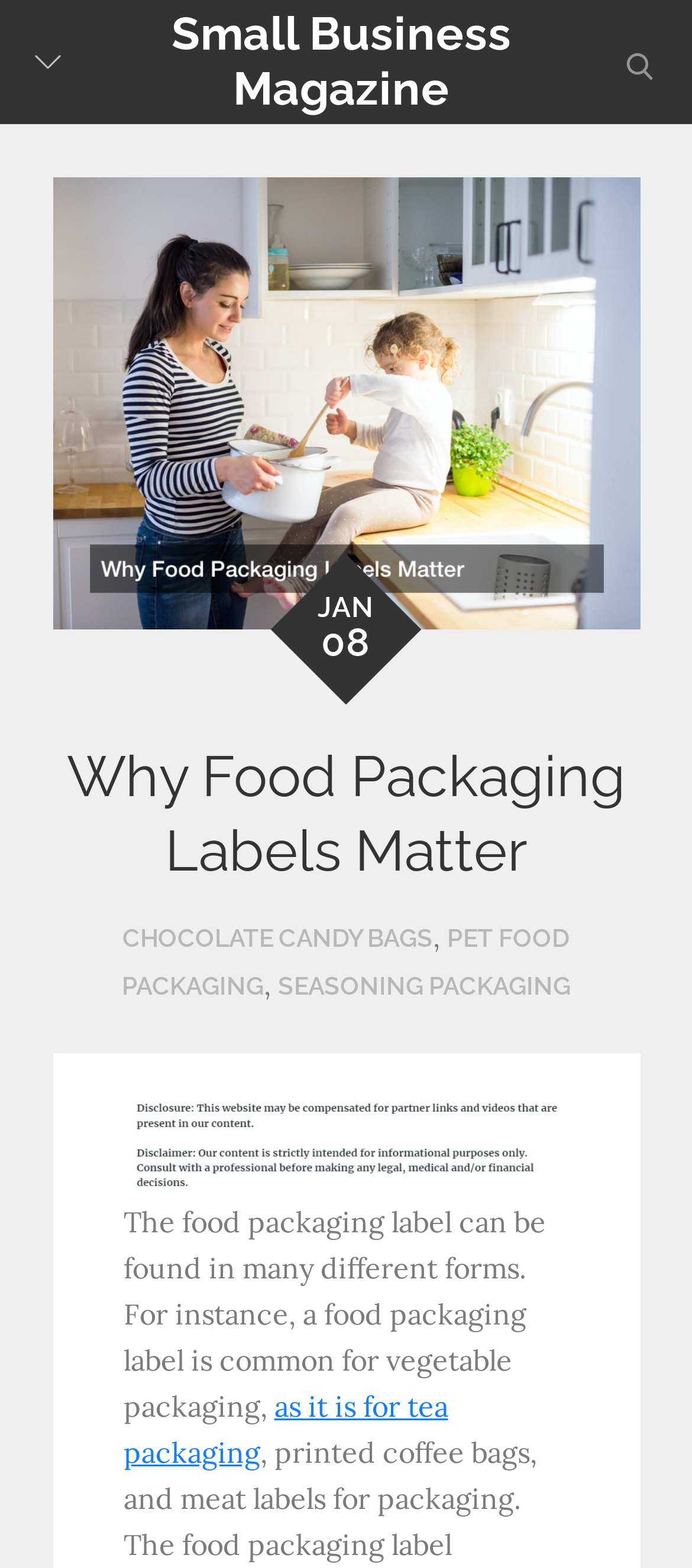Identify the bounding box of the UI component described as: "Chocolate candy bags".

[0.177, 0.59, 0.626, 0.608]